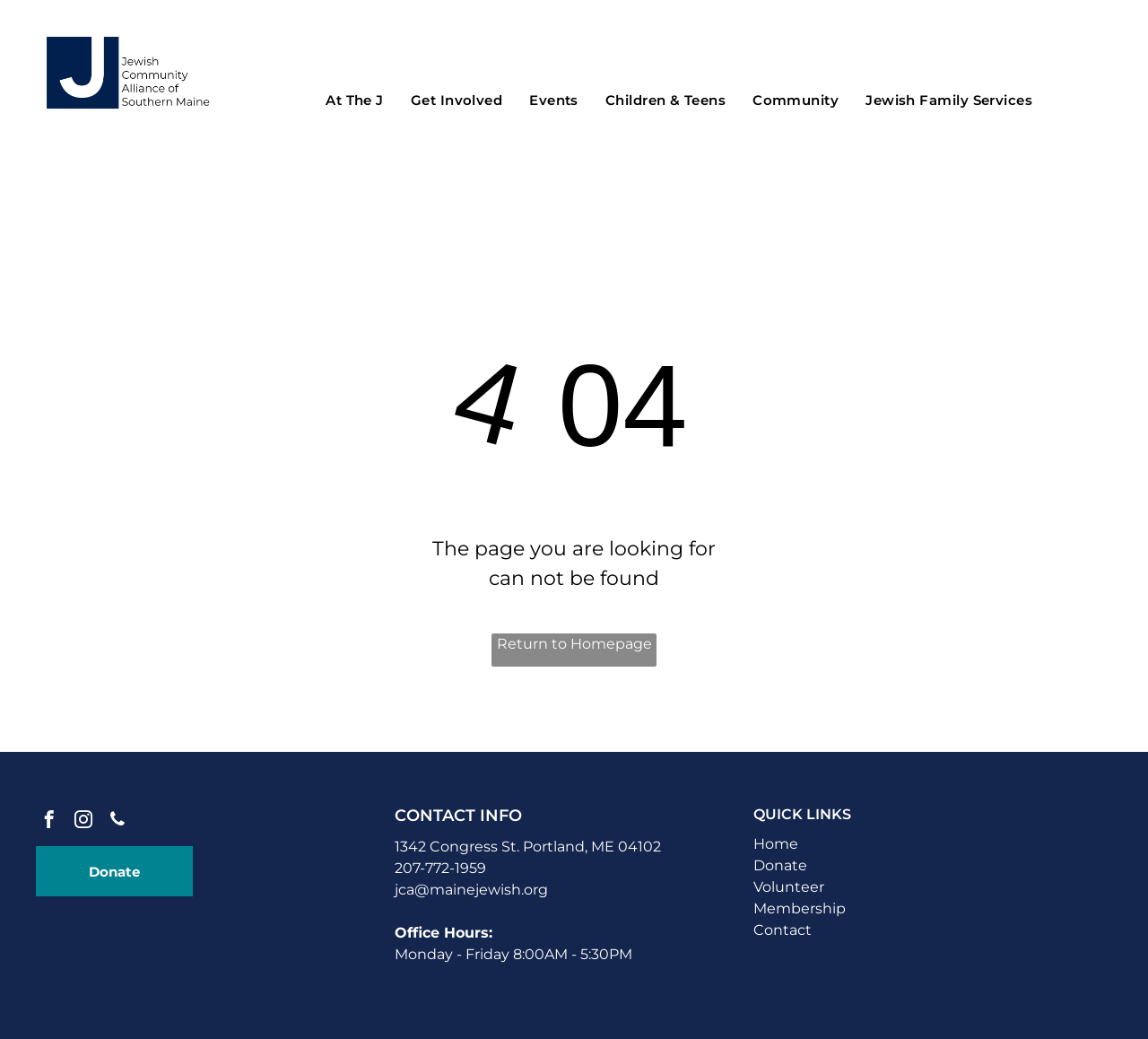Summarize the contents and layout of the webpage in detail.

The webpage appears to be an error page from the Jewish Community Alliance of Southern Maine. At the top left, there is a link to the organization's homepage, accompanied by an image with the same name. 

Below the top-left link, there is a horizontal menubar with six menu items: "At The J", "Get Involved", "Events", "Children & Teens", "Community", and "Jewish Family Services". Each menu item has a corresponding link.

In the middle of the page, there is a message indicating that the page the user is looking for cannot be found. The message consists of three lines of text: "The page you are looking for", "can not be found", and a link to "Return to Homepage" below.

At the bottom left, there are three social media links: "facebook", "instagram", and "phone". Next to these links, there is a "Donate" link. 

On the right side of the page, there is a section labeled "CONTACT INFO" with the organization's address, phone number, and email address. Below this section, there is a section labeled "QUICK LINKS" with five links: "Home", "Donate", "Volunteer", "Membership", and "Contact". 

Finally, at the very top right, there is a small text "Share by:".